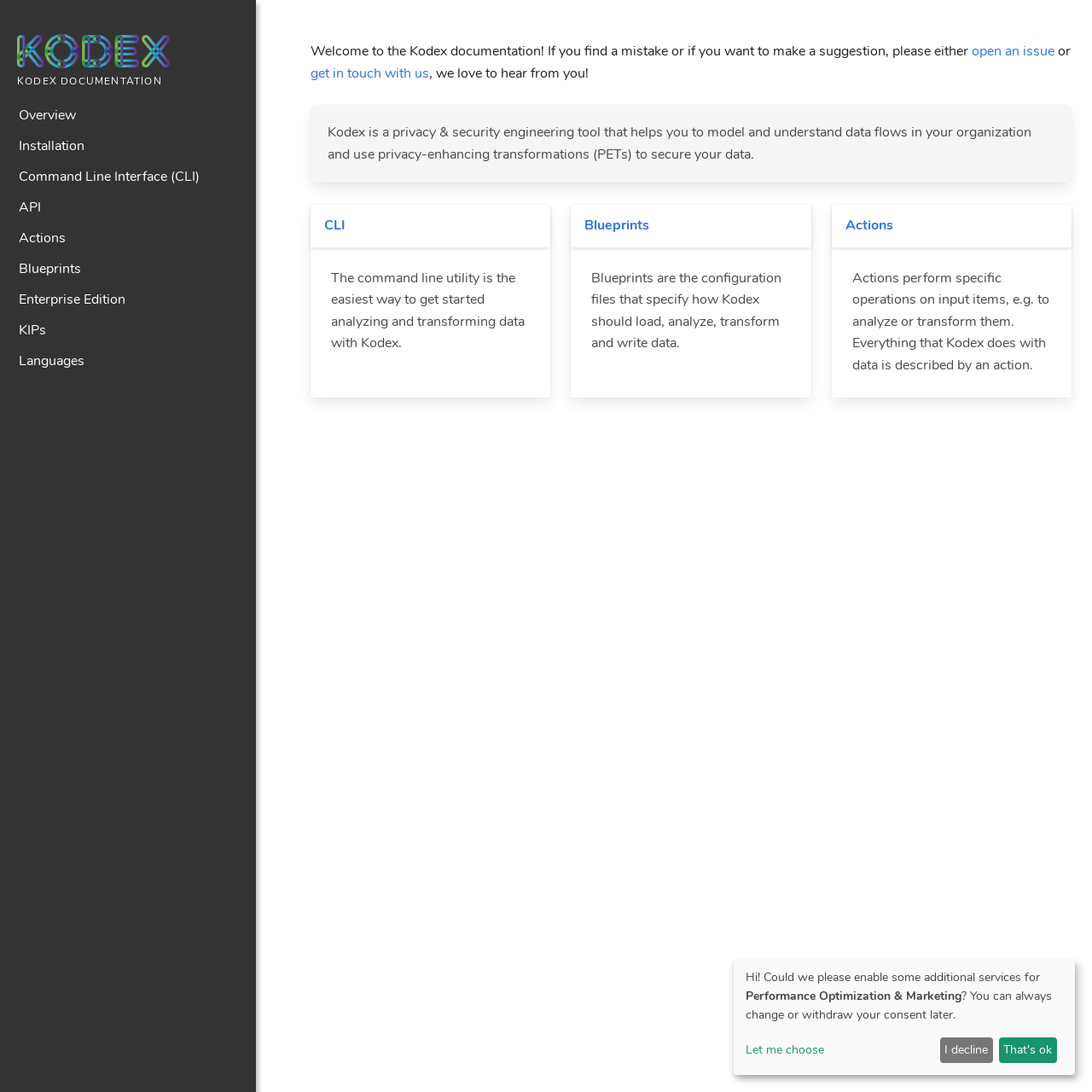Please determine the bounding box coordinates of the element's region to click for the following instruction: "Open the Actions page".

[0.008, 0.204, 0.219, 0.232]